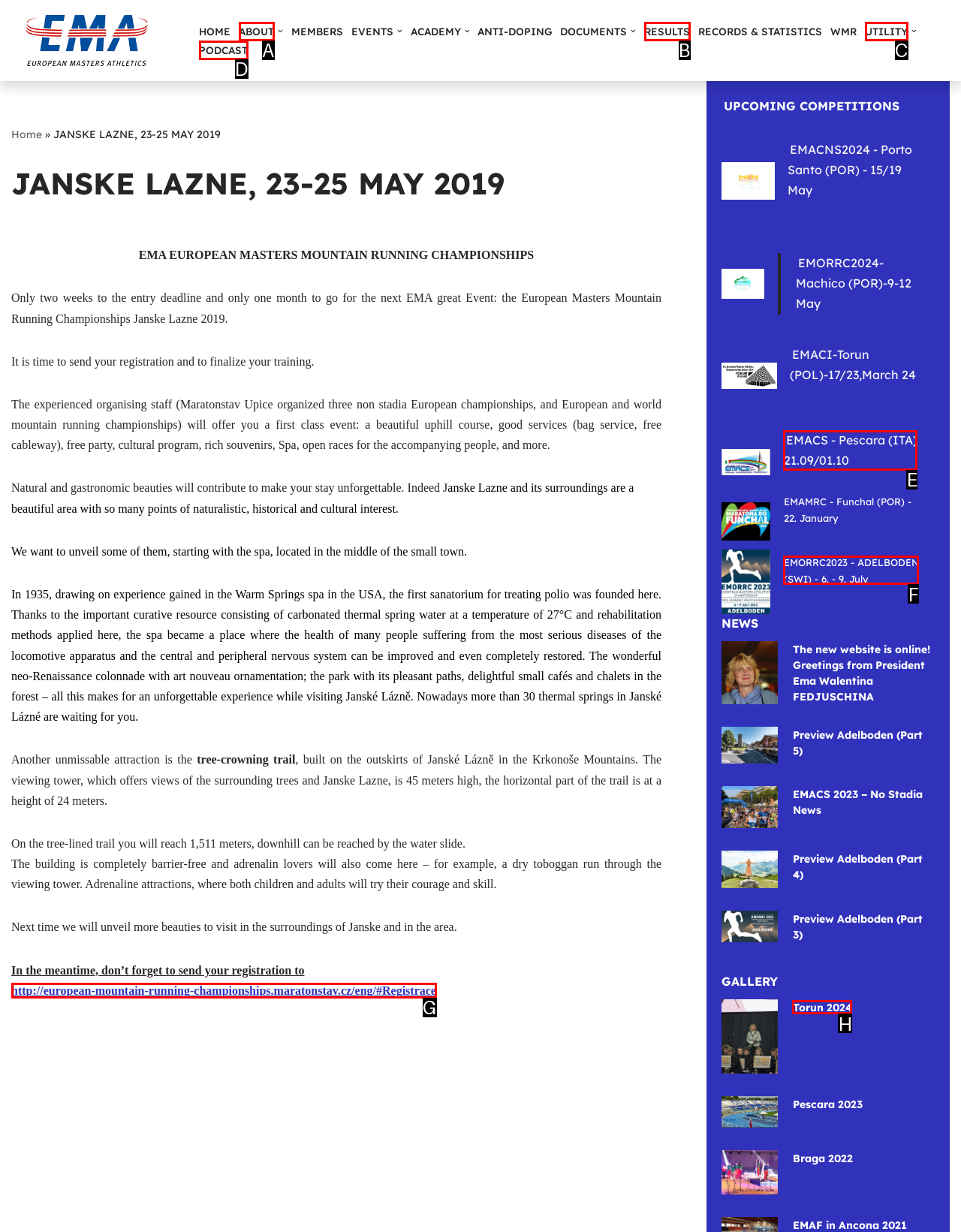Which lettered option should I select to achieve the task: Register for the event according to the highlighted elements in the screenshot?

G